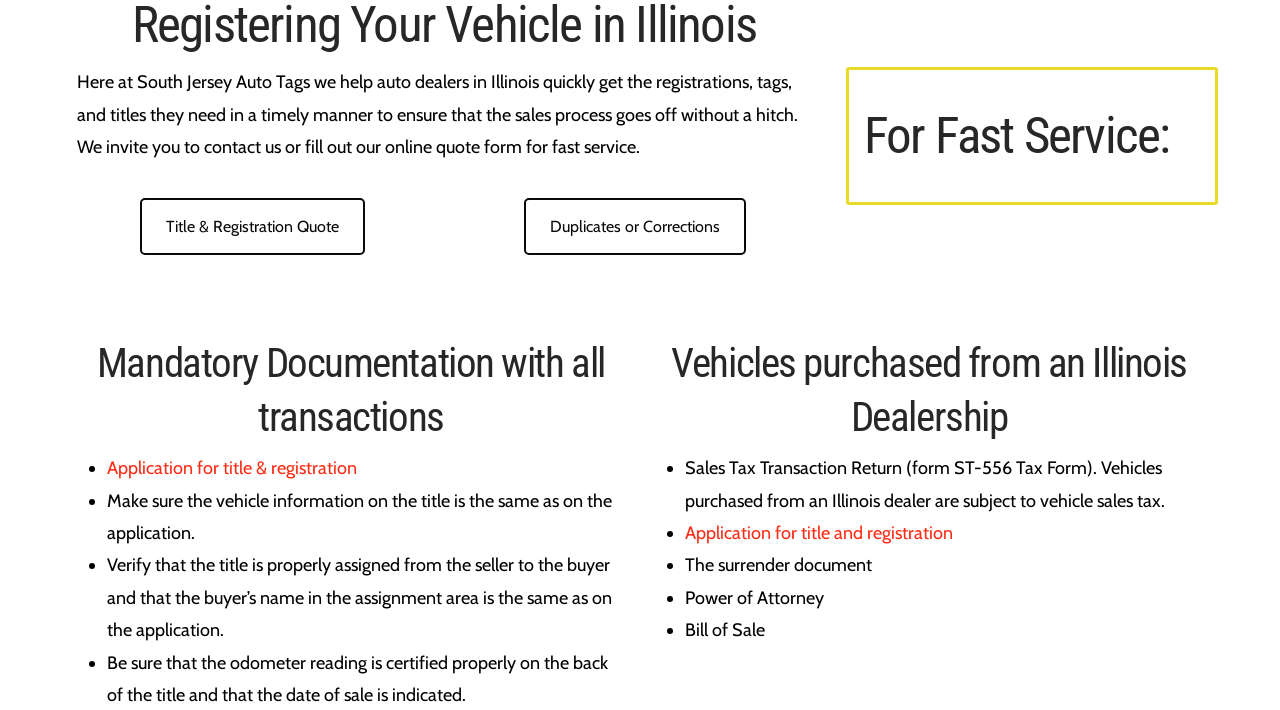Determine the bounding box coordinates for the UI element with the following description: "Title & Registration Quote". The coordinates should be four float numbers between 0 and 1, represented as [left, top, right, bottom].

[0.11, 0.279, 0.285, 0.36]